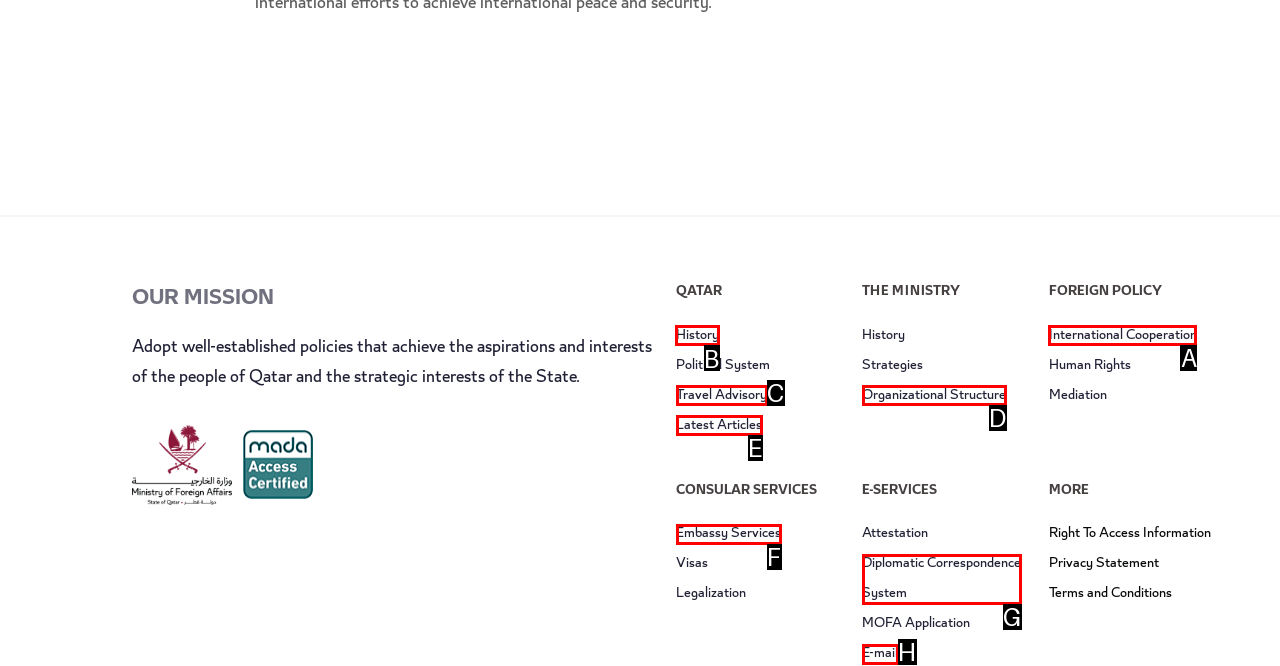From the available options, which lettered element should I click to complete this task: Call the phone number?

None